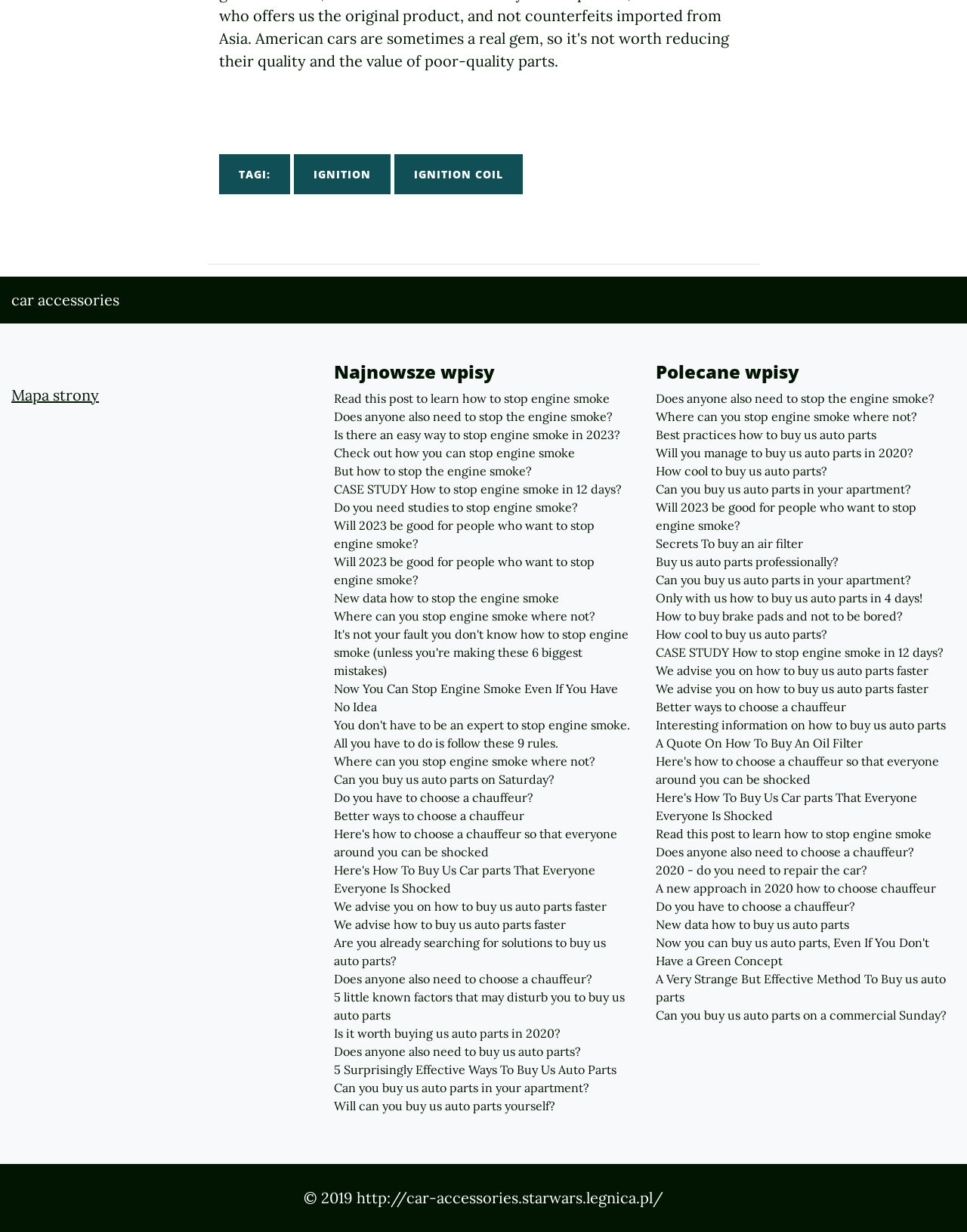Please answer the following query using a single word or phrase: 
Are there any links to external websites on this webpage?

Yes